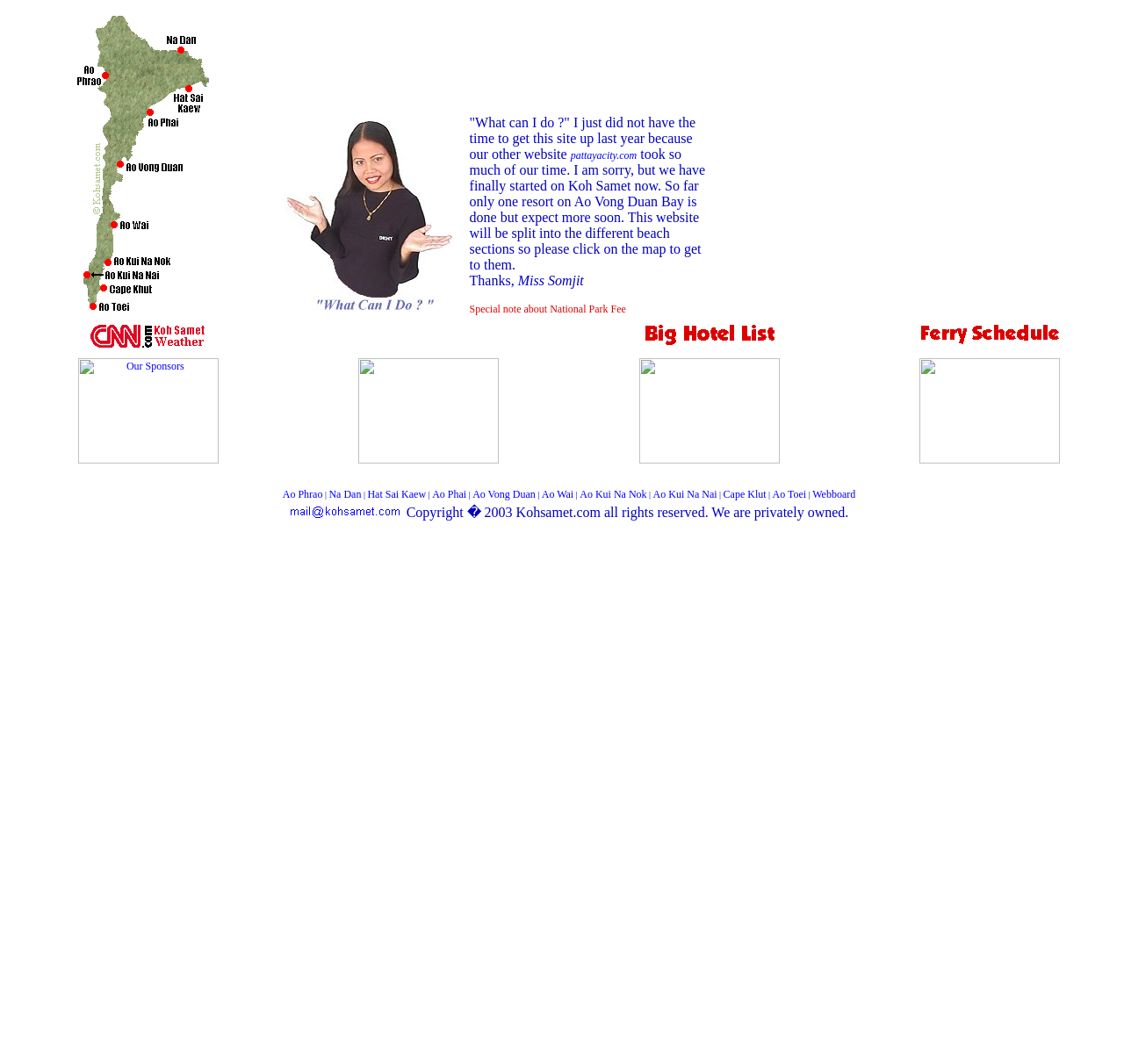Describe the webpage in detail, including text, images, and layout.

This webpage is a tourist guide for Koh Samet Island in Thailand. At the top, there is a large image taking up about a quarter of the screen, followed by a smaller image to its right. Below these images, there is a table with three columns. The first column contains an image, the second column has a paragraph of text that welcomes visitors to the website and explains that it will be divided into different beach sections, with a link to a website called pattayacity.com and another link to a special note about National Park Fee. The third column is empty.

To the right of this table, there are three more tables, each with a heading and several links. The first table has a heading "Koh Samet Weather Link Our Sponsors" and contains two links, one to the weather link and another to the sponsors. The second table has no heading and contains an image and a link. The third table has a heading "Koh Samet Hotel List" and contains several links to different hotels, a ferry schedule, and various beaches on the island, including Ao Phrao, Na Dan, Hat Sai Kaew, and others.

At the bottom of the page, there is a table with a single row and three columns. The first column contains a message apologizing for non-clickable links due to spam bots, with an accompanying image. The second column is empty, and the third column contains a copyright notice.